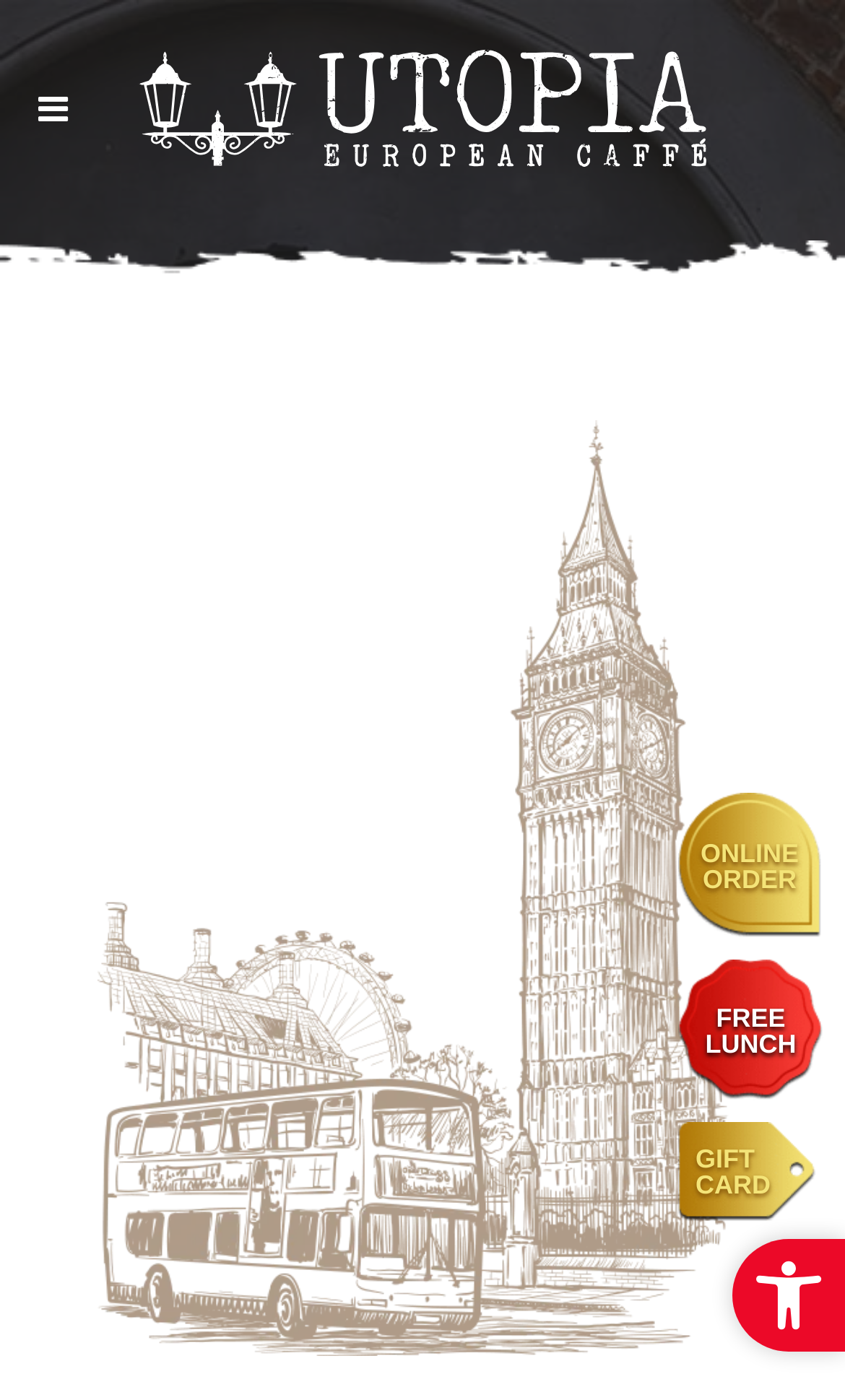Predict the bounding box of the UI element based on this description: "All Recommendations in 2012-108".

None